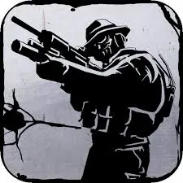Outline with detail what the image portrays.

The image features a graphic representing a character from a shooting video game, showcasing a sniper with a rifle, set against a stark, monochromatic background. The character, dressed in tactical gear and a hat, is depicted in a dynamic pose, suggesting action and intensity. This visual aligns with the theme of military or action-adventure games, drawing in players who enjoy strategic shooting gameplay. The stylized design emphasizes the serious and gritty nature of the game, appealing especially to fans of the genre who appreciate immersive experiences. The image is part of the promotional content related to the game "Trigger Fist," which offers players an exciting and engaging shooting experience.